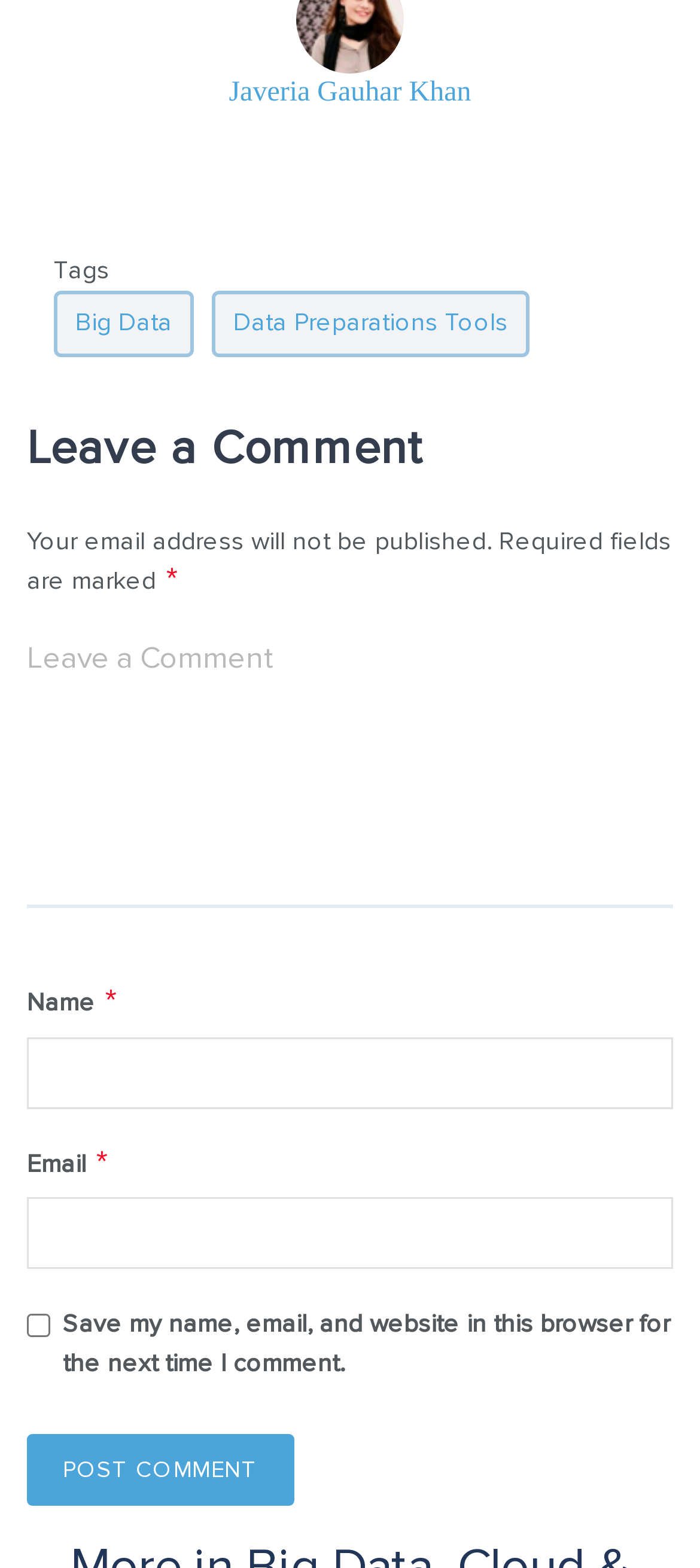How many required fields are there for commenting?
Examine the webpage screenshot and provide an in-depth answer to the question.

There are three required fields for commenting, indicated by the '*' symbol next to the 'Name', 'Email', and textbox fields. These fields must be filled in order to submit a comment.